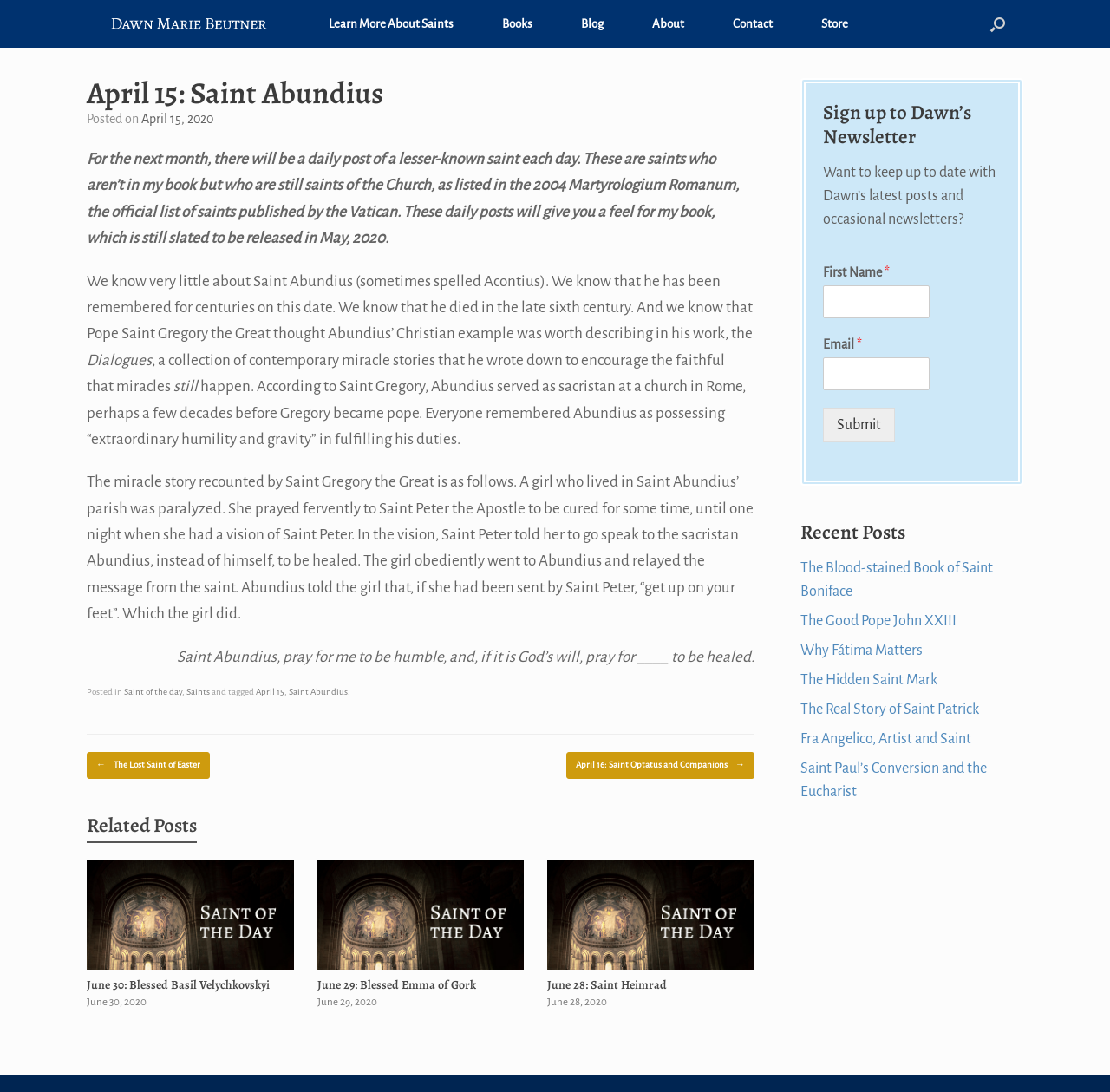Please provide the bounding box coordinate of the region that matches the element description: parent_node: First Name * name="wpforms[fields][0]". Coordinates should be in the format (top-left x, top-left y, bottom-right x, bottom-right y) and all values should be between 0 and 1.

[0.742, 0.261, 0.838, 0.291]